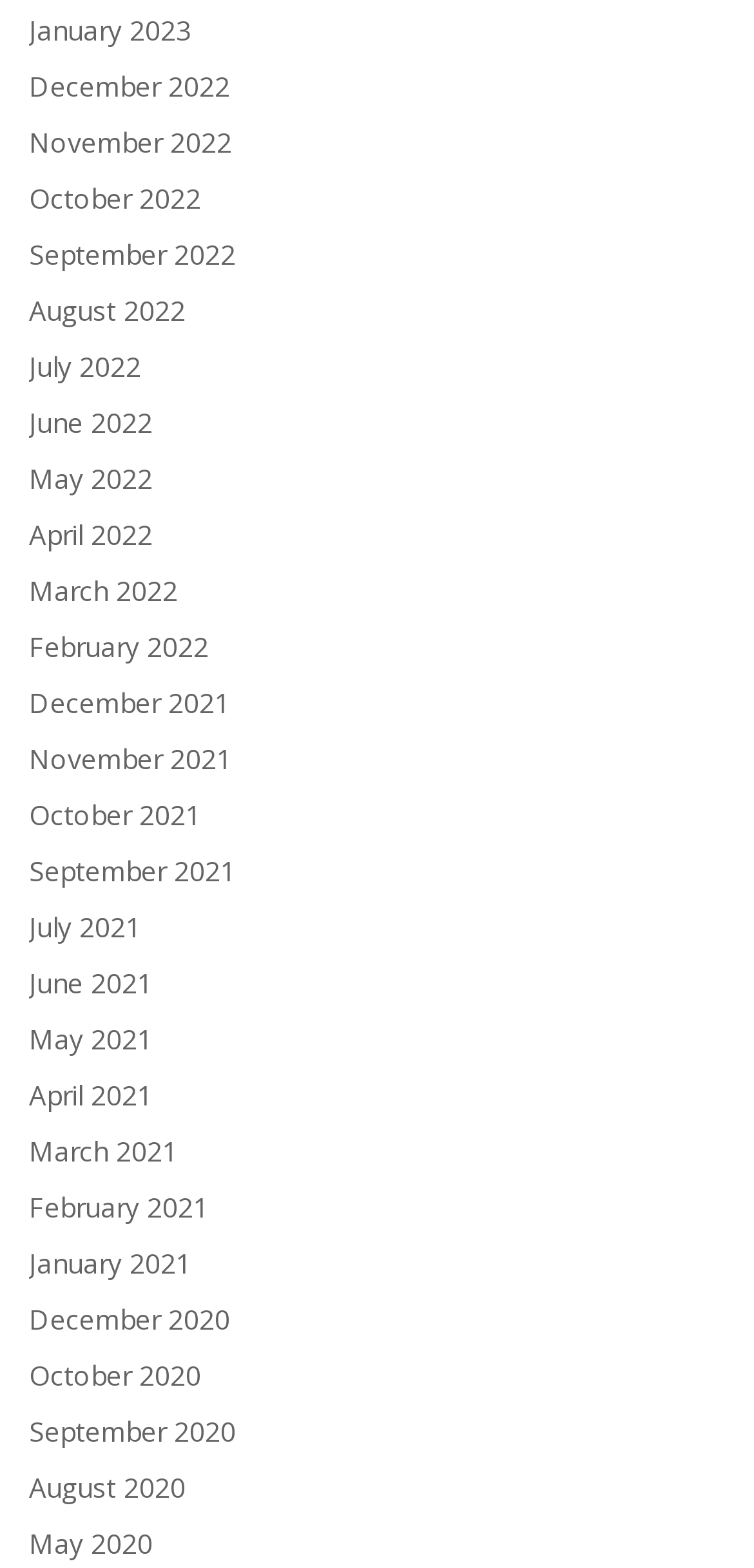What is the most recent month listed?
Answer the question with as much detail as possible.

By examining the list of links, I found that the topmost link is 'January 2023', which suggests that it is the most recent month listed.